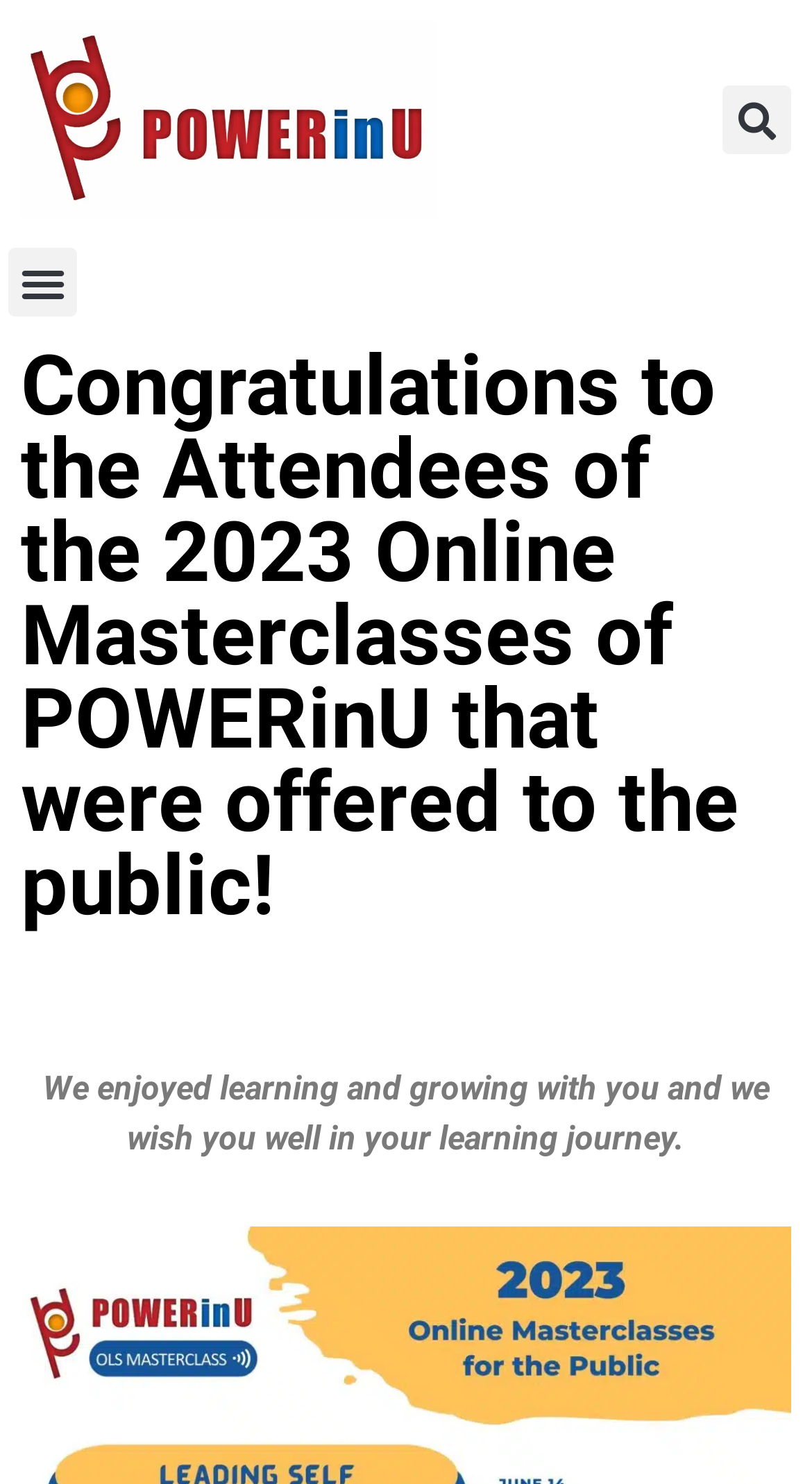Detail the webpage's structure and highlights in your description.

The webpage appears to be a congratulatory page for attendees of the 2023 Online Masterclasses of POWERinU. At the top left corner, there is a POWERinU logo, which is an image linked to the POWERinU website. 

To the right of the logo, there is a heading that reads "Congratulations to the Attendees of the 2023 Online Masterclasses of POWERinU that were offered to the public!" This heading spans almost the entire width of the page.

Below the heading, there is a paragraph of text that expresses well-wishes to the attendees, stating "We enjoyed learning and growing with you and we wish you well in your learning journey." This text is positioned near the bottom of the page.

At the top right corner, there is a search bar with a "Search" button. Next to the logo, on the top left side, there is a "Menu Toggle" button, which is not expanded.